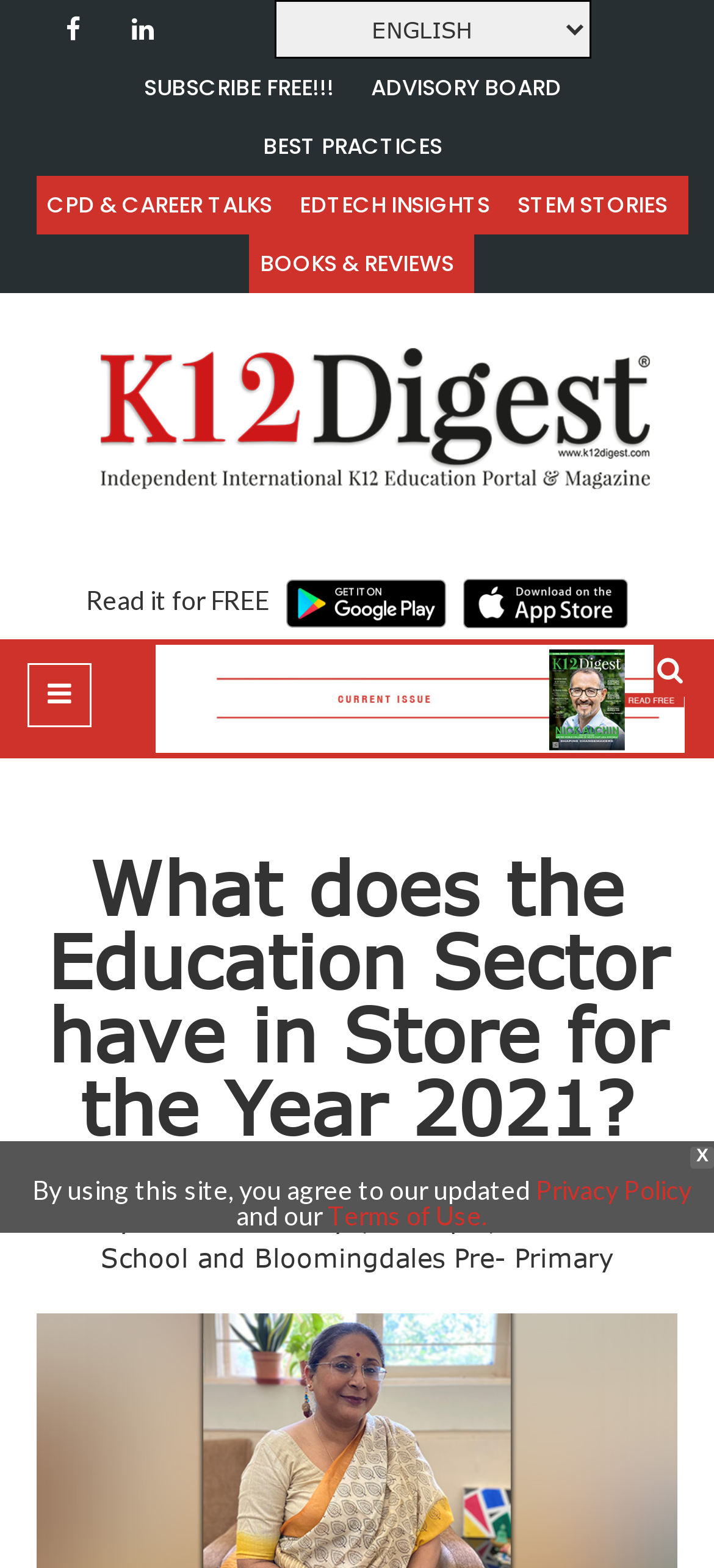What is the date of the article or post on this page?
Answer briefly with a single word or phrase based on the image.

January 22, 2021